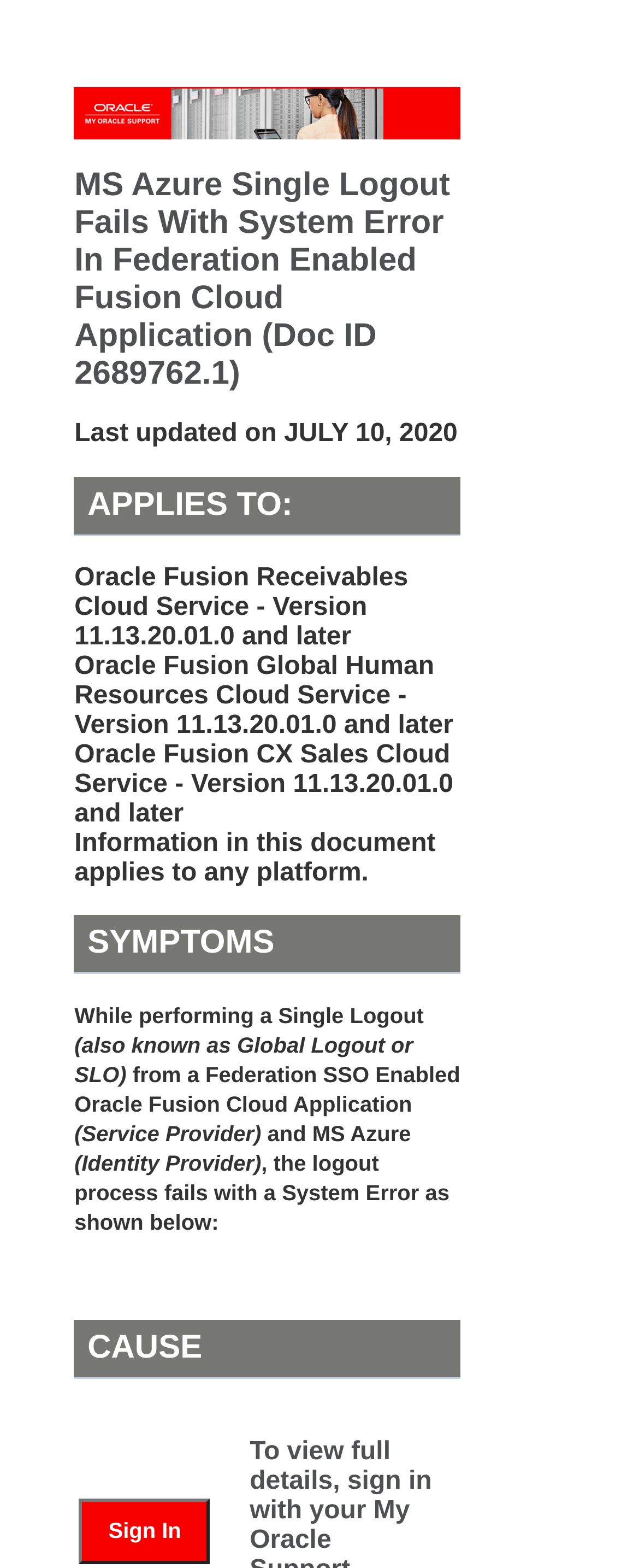What is the error that occurs during Single Logout?
Use the image to give a comprehensive and detailed response to the question.

I found the error type by reading the text 'the logout process fails with a System Error as shown below:' which is located in the 'SYMPTOMS' section of the webpage.